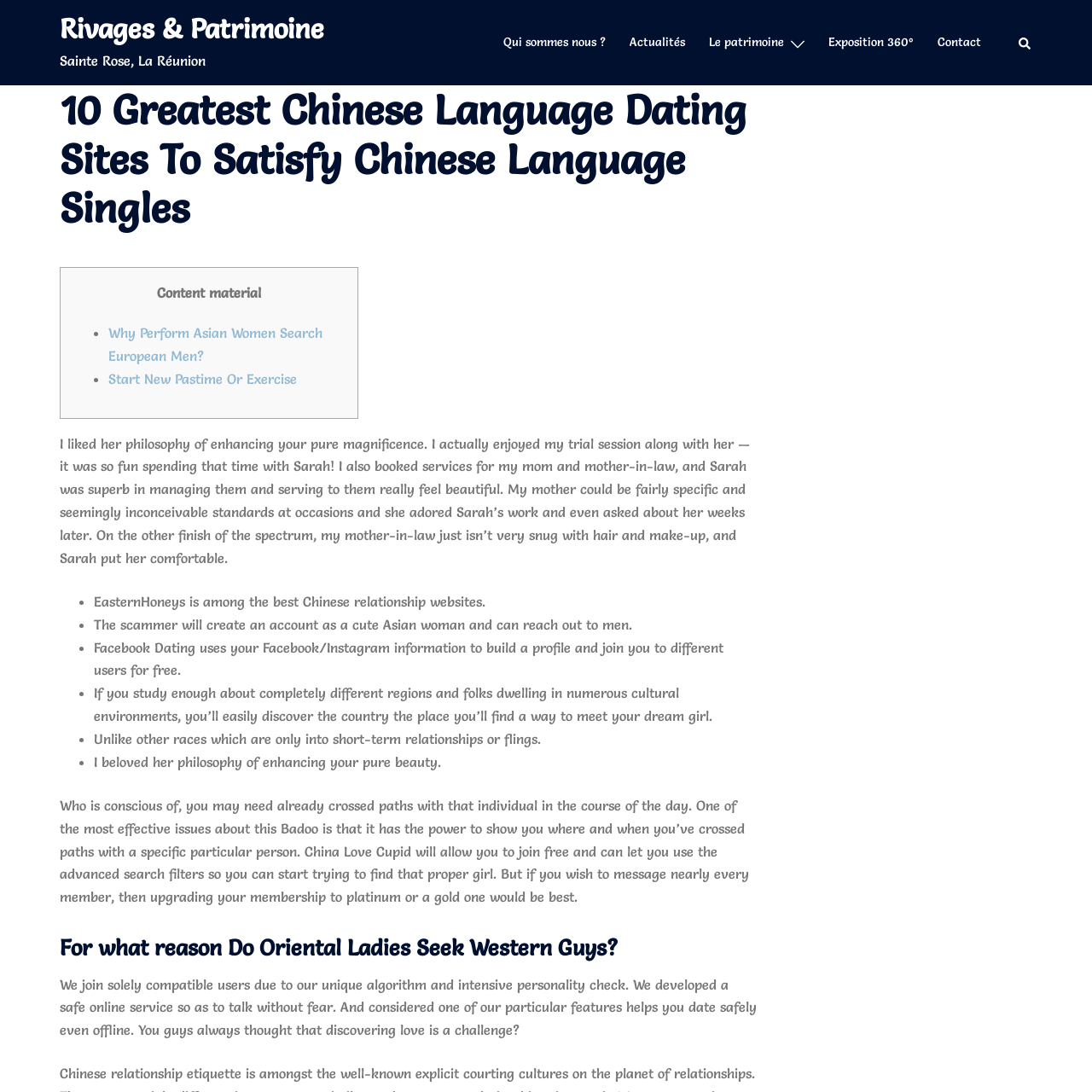Using the element description: "Rivages & Patrimoine", determine the bounding box coordinates. The coordinates should be in the format [left, top, right, bottom], with values between 0 and 1.

[0.055, 0.011, 0.297, 0.041]